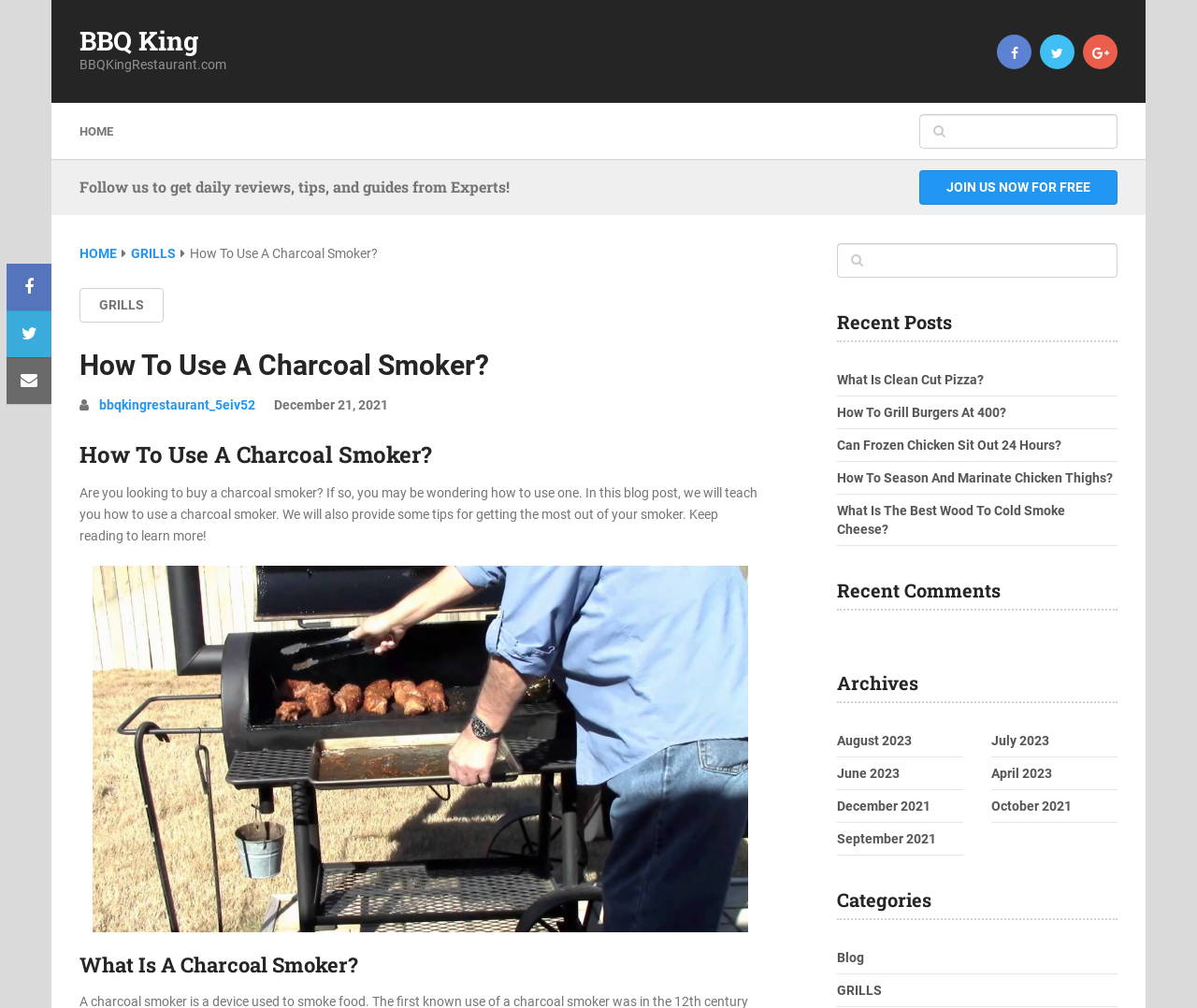What is the topic of the current article?
Based on the screenshot, give a detailed explanation to answer the question.

The topic of the current article can be found in the heading element that says 'How To Use A Charcoal Smoker?' which is located below the website's name and navigation menu.